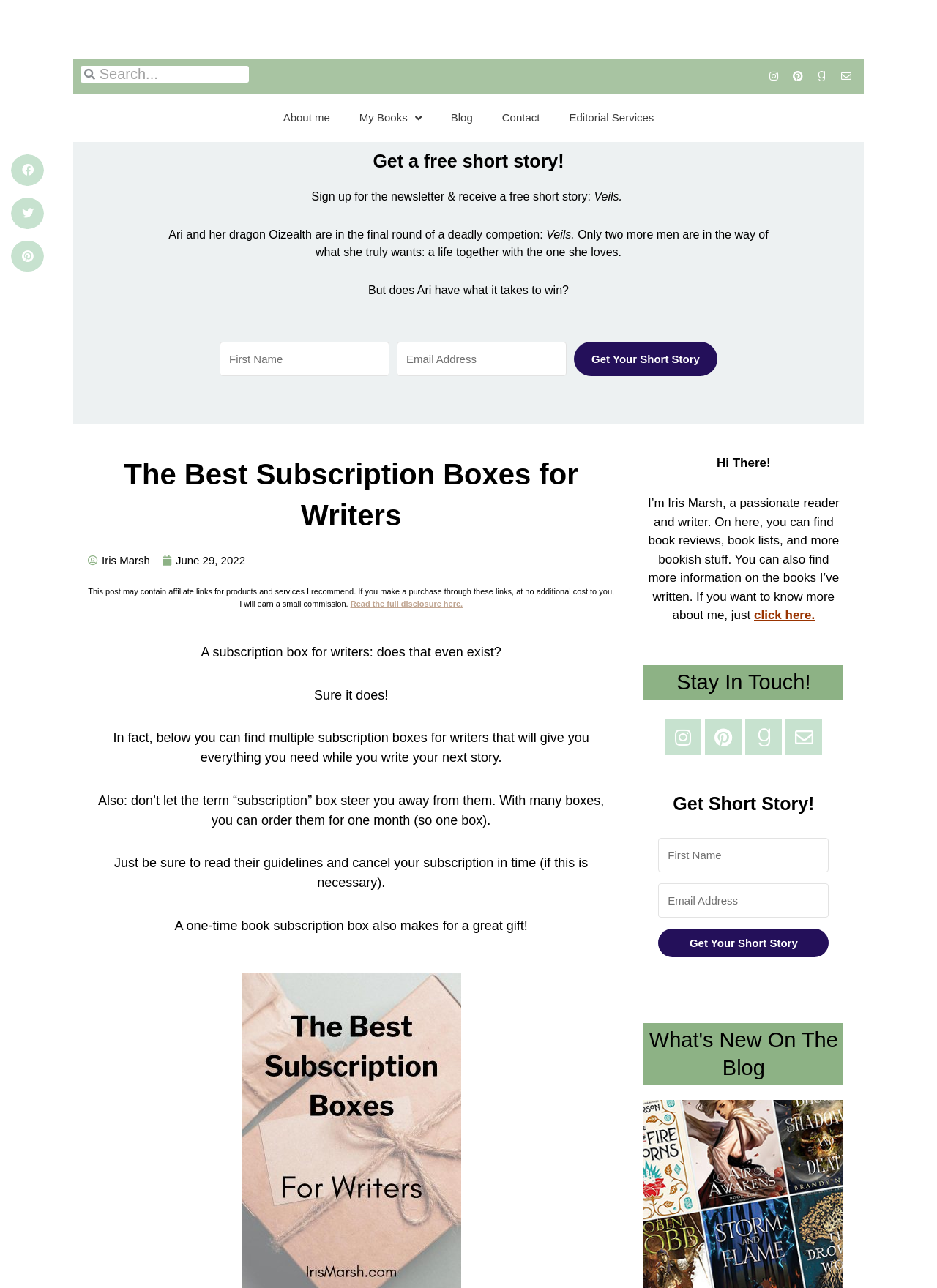Please identify the bounding box coordinates of the clickable area that will allow you to execute the instruction: "Get a free short story".

[0.613, 0.265, 0.766, 0.292]